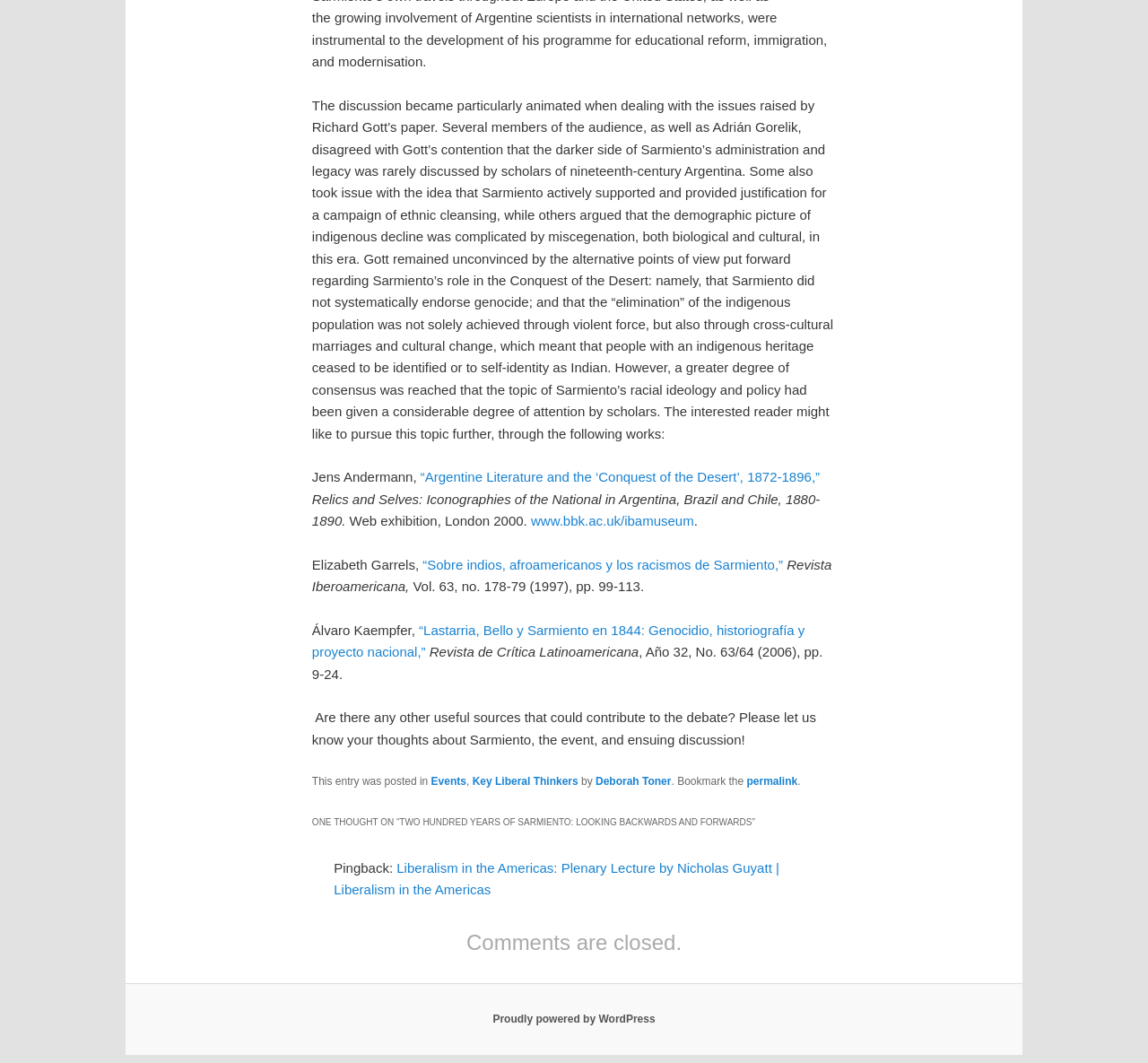Please identify the bounding box coordinates of the clickable region that I should interact with to perform the following instruction: "Click the link to read 'Argentine Literature and the “Conquest of the Desert”, 1872-1896'". The coordinates should be expressed as four float numbers between 0 and 1, i.e., [left, top, right, bottom].

[0.366, 0.442, 0.714, 0.456]